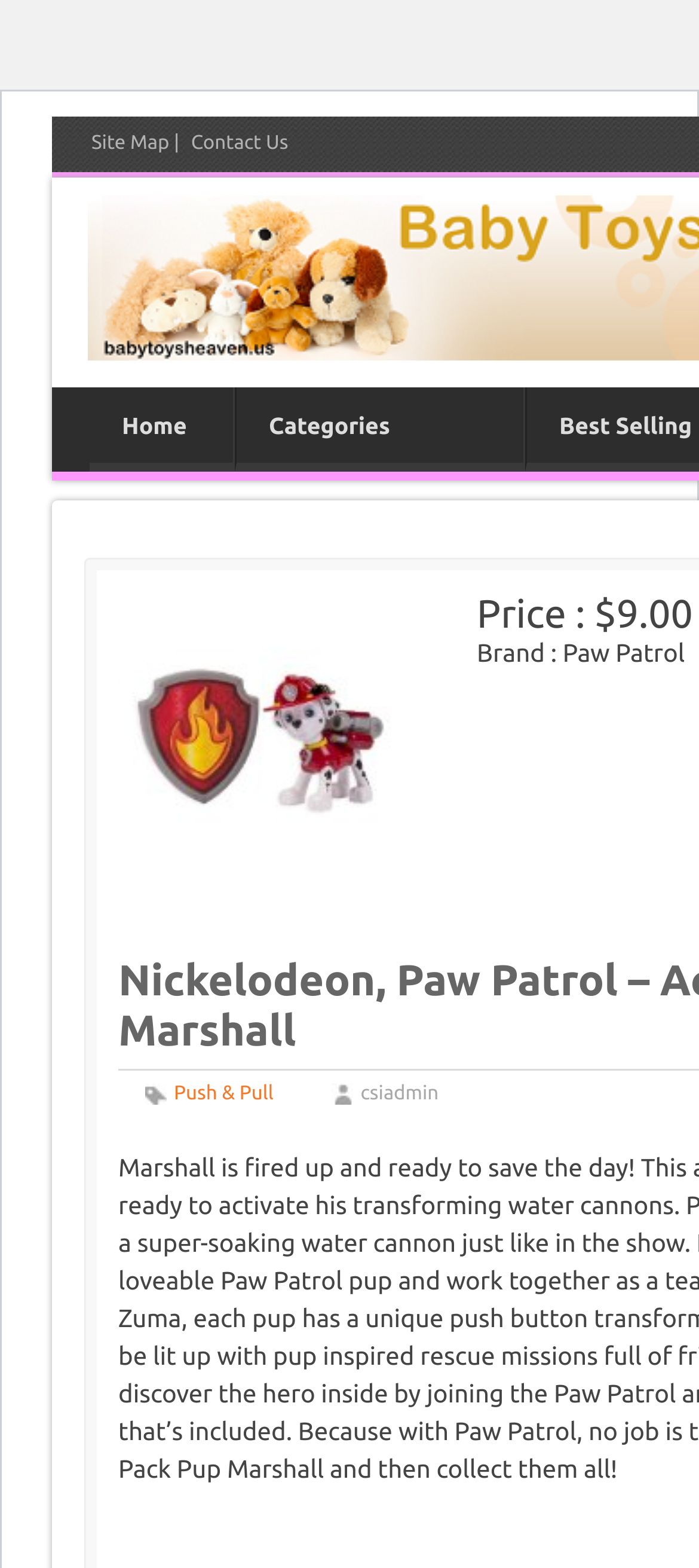Identify the bounding box coordinates of the HTML element based on this description: "Push & Pull".

[0.249, 0.691, 0.391, 0.705]